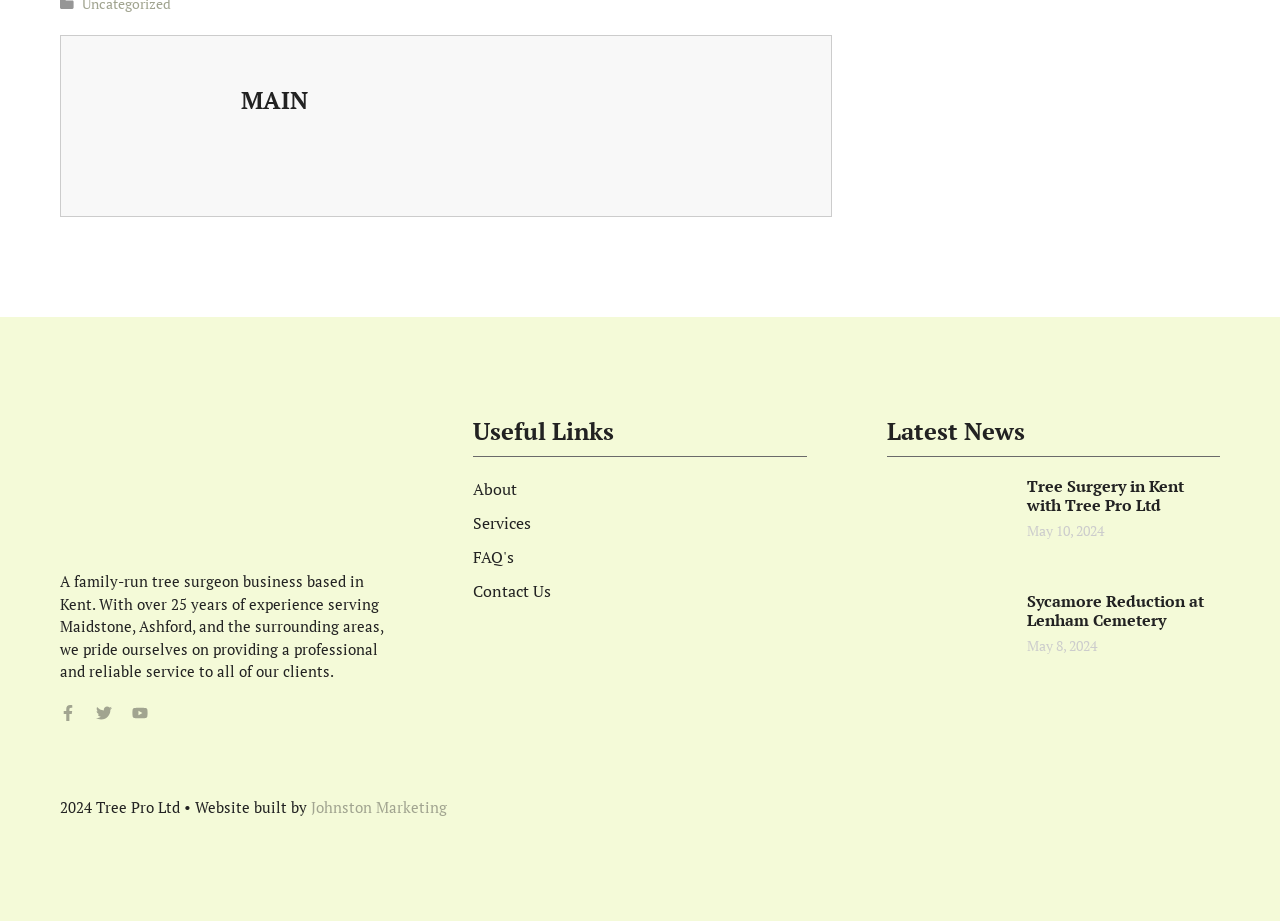Bounding box coordinates are given in the format (top-left x, top-left y, bottom-right x, bottom-right y). All values should be floating point numbers between 0 and 1. Provide the bounding box coordinate for the UI element described as: Beauty of Oil

None